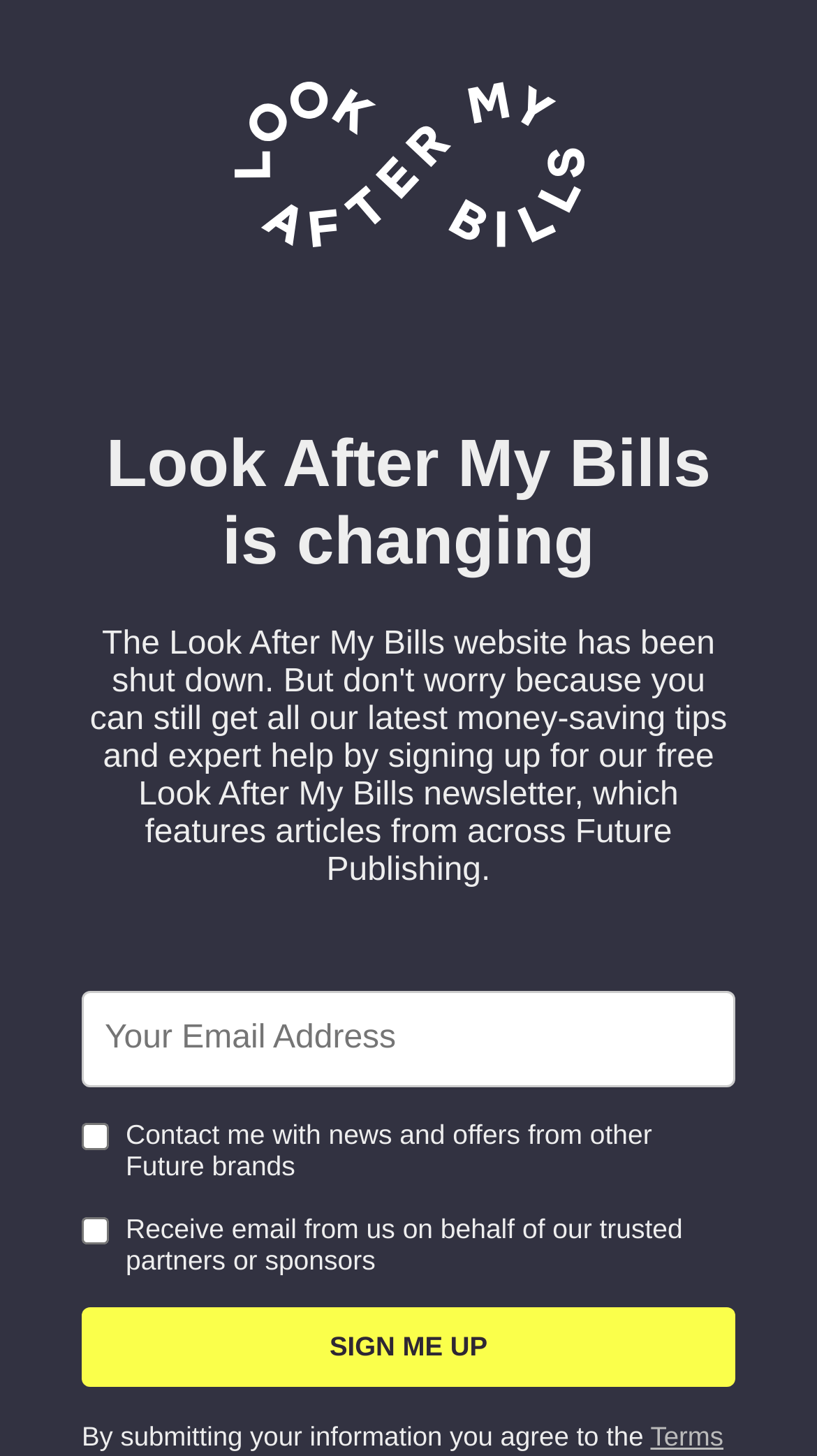What is the agreement implied by submitting information?
Based on the screenshot, provide your answer in one word or phrase.

Terms agreement